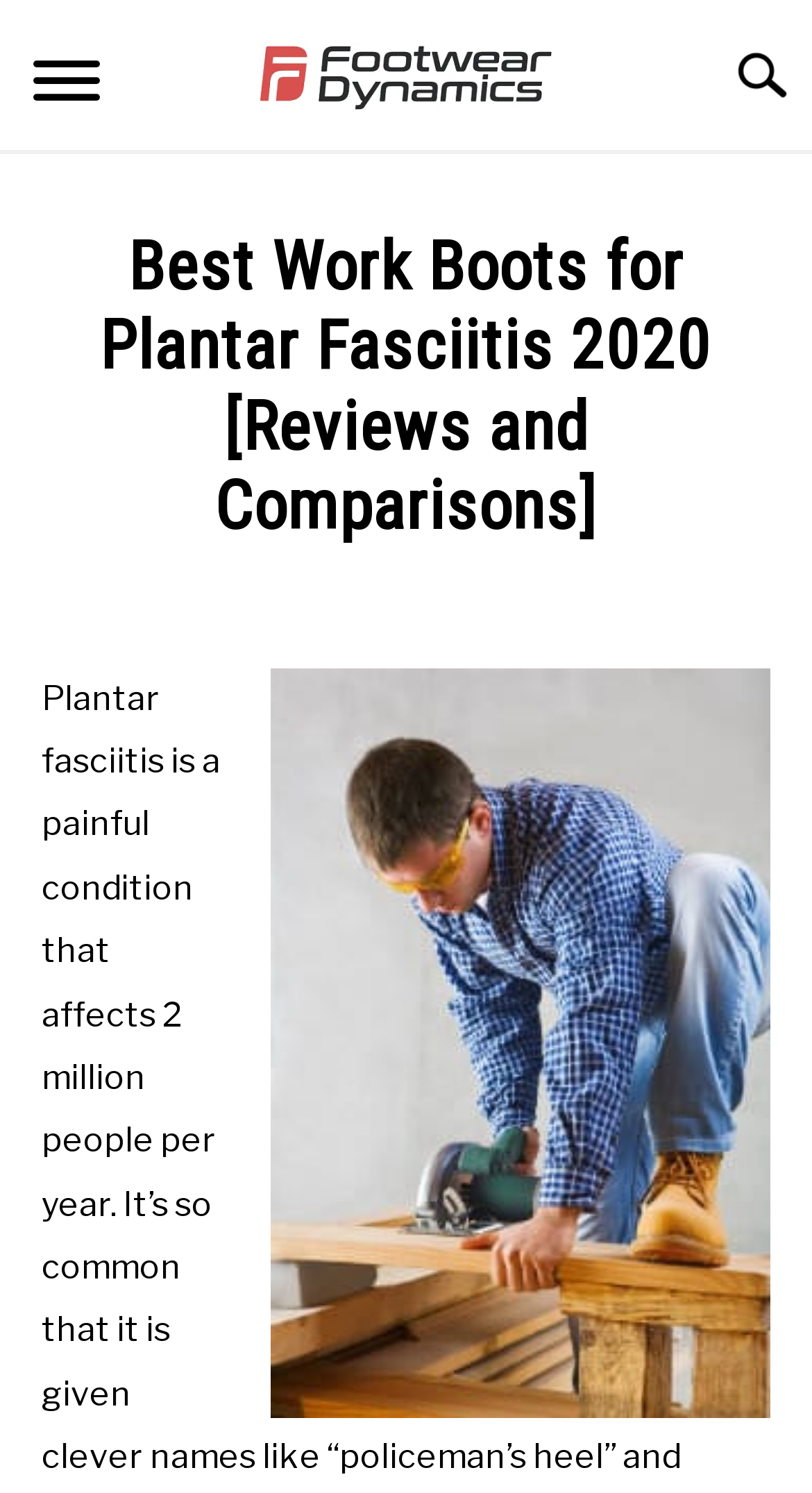Locate the bounding box coordinates of the clickable region necessary to complete the following instruction: "View the 'Best Work Boots For Plantar Fasciitis' image". Provide the coordinates in the format of four float numbers between 0 and 1, i.e., [left, top, right, bottom].

[0.333, 0.447, 0.949, 0.949]